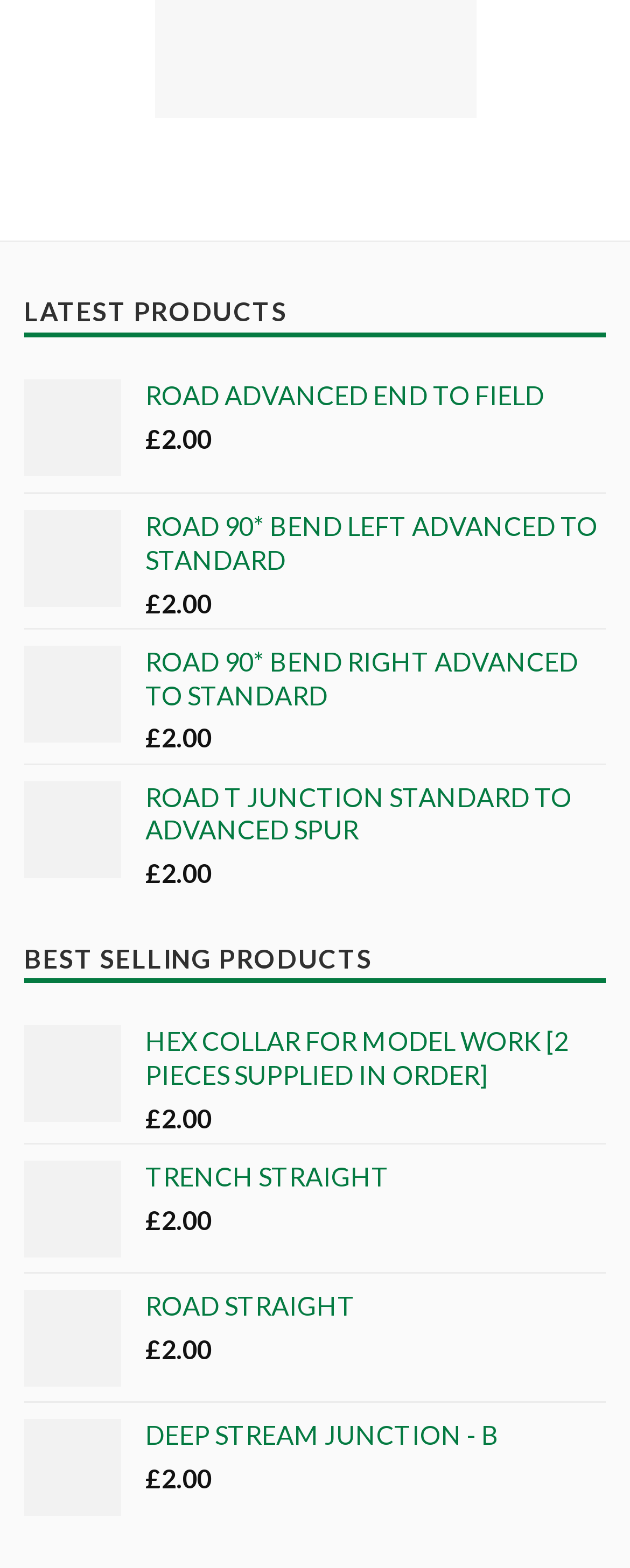Determine the bounding box coordinates for the area that should be clicked to carry out the following instruction: "Leave a comment".

None